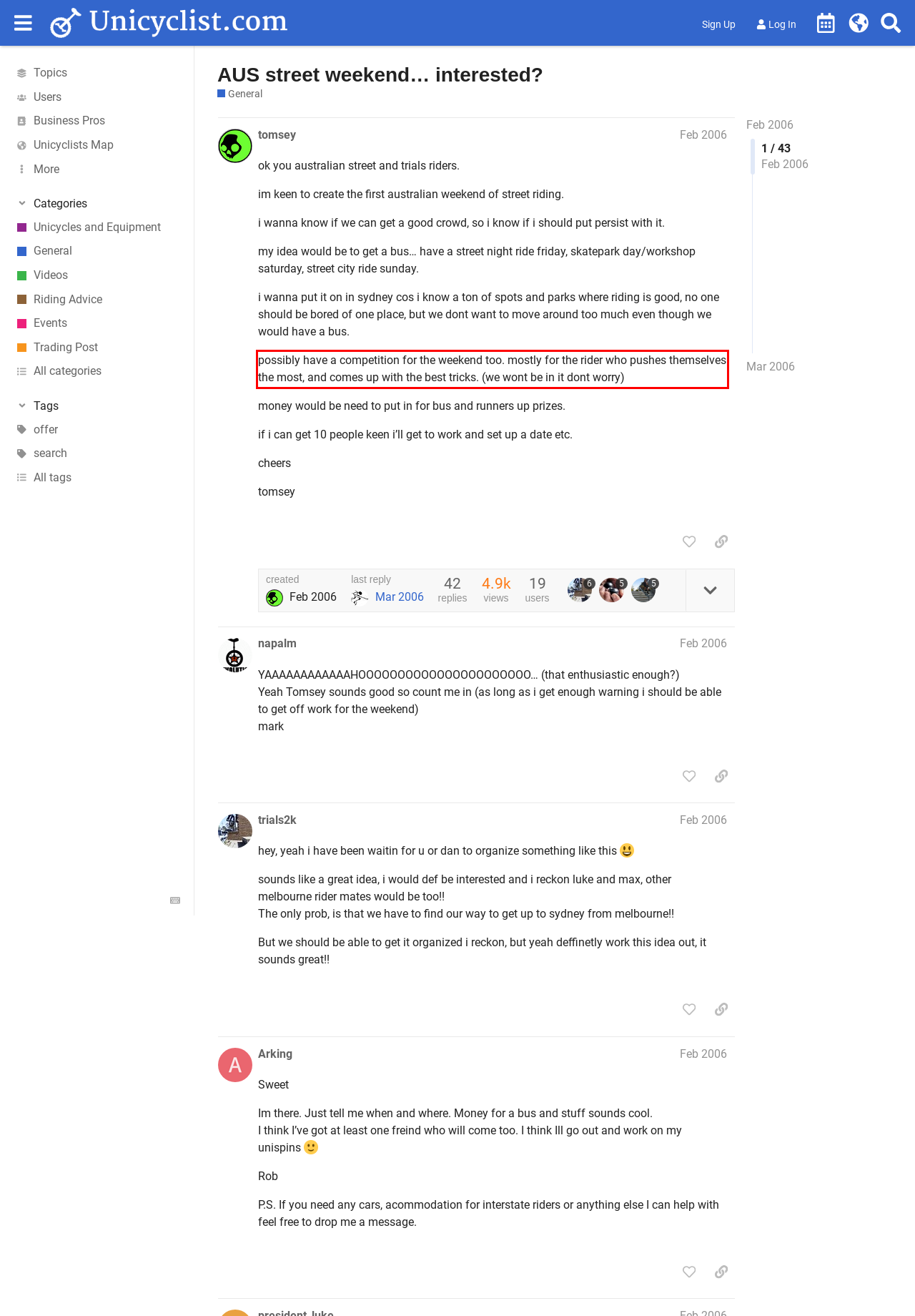From the screenshot of the webpage, locate the red bounding box and extract the text contained within that area.

possibly have a competition for the weekend too. mostly for the rider who pushes themselves the most, and comes up with the best tricks. (we wont be in it dont worry)